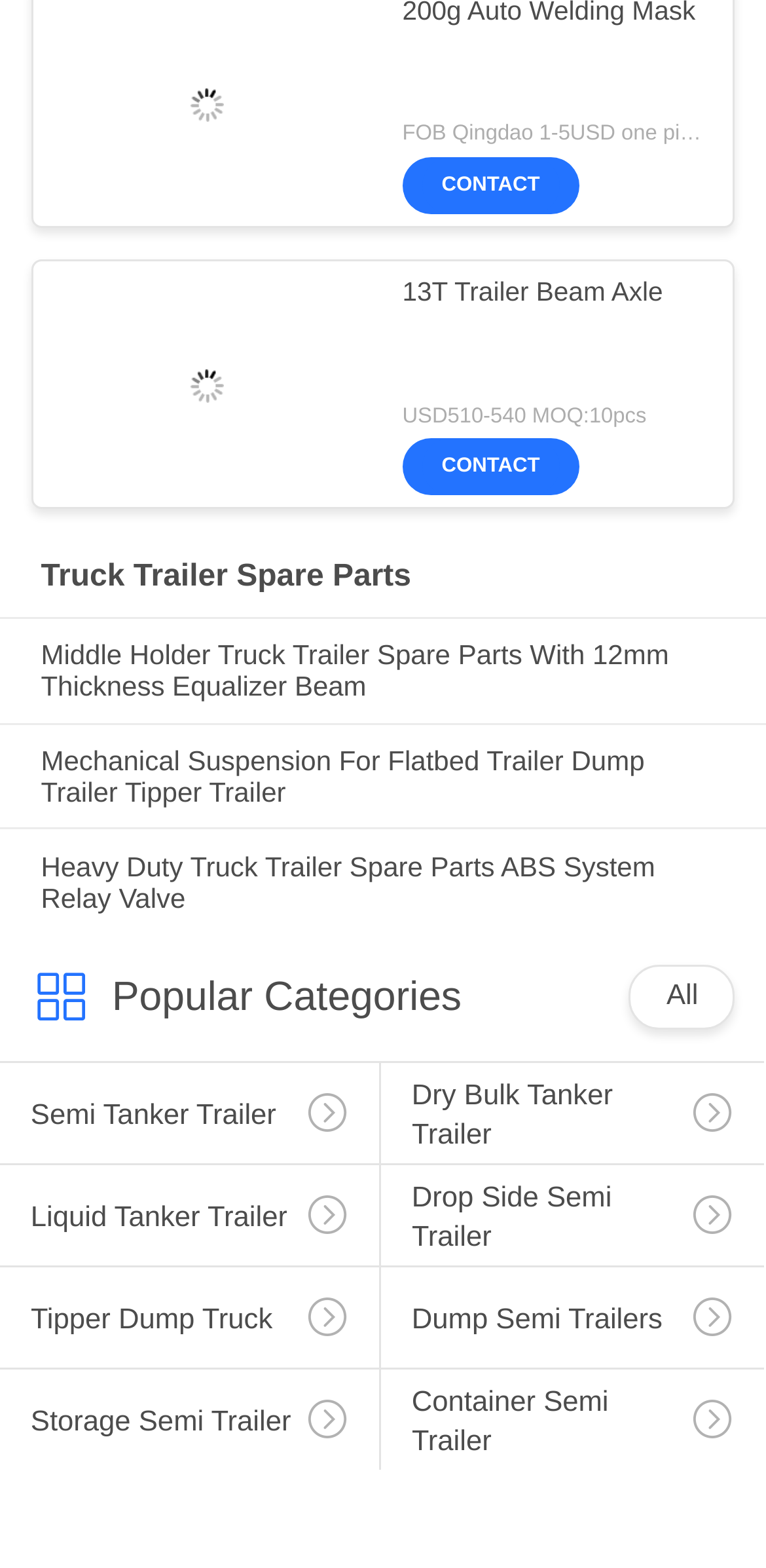Please provide the bounding box coordinates for the element that needs to be clicked to perform the instruction: "View 13T Trailer Beam Axle details". The coordinates must consist of four float numbers between 0 and 1, formatted as [left, top, right, bottom].

[0.525, 0.174, 0.917, 0.253]